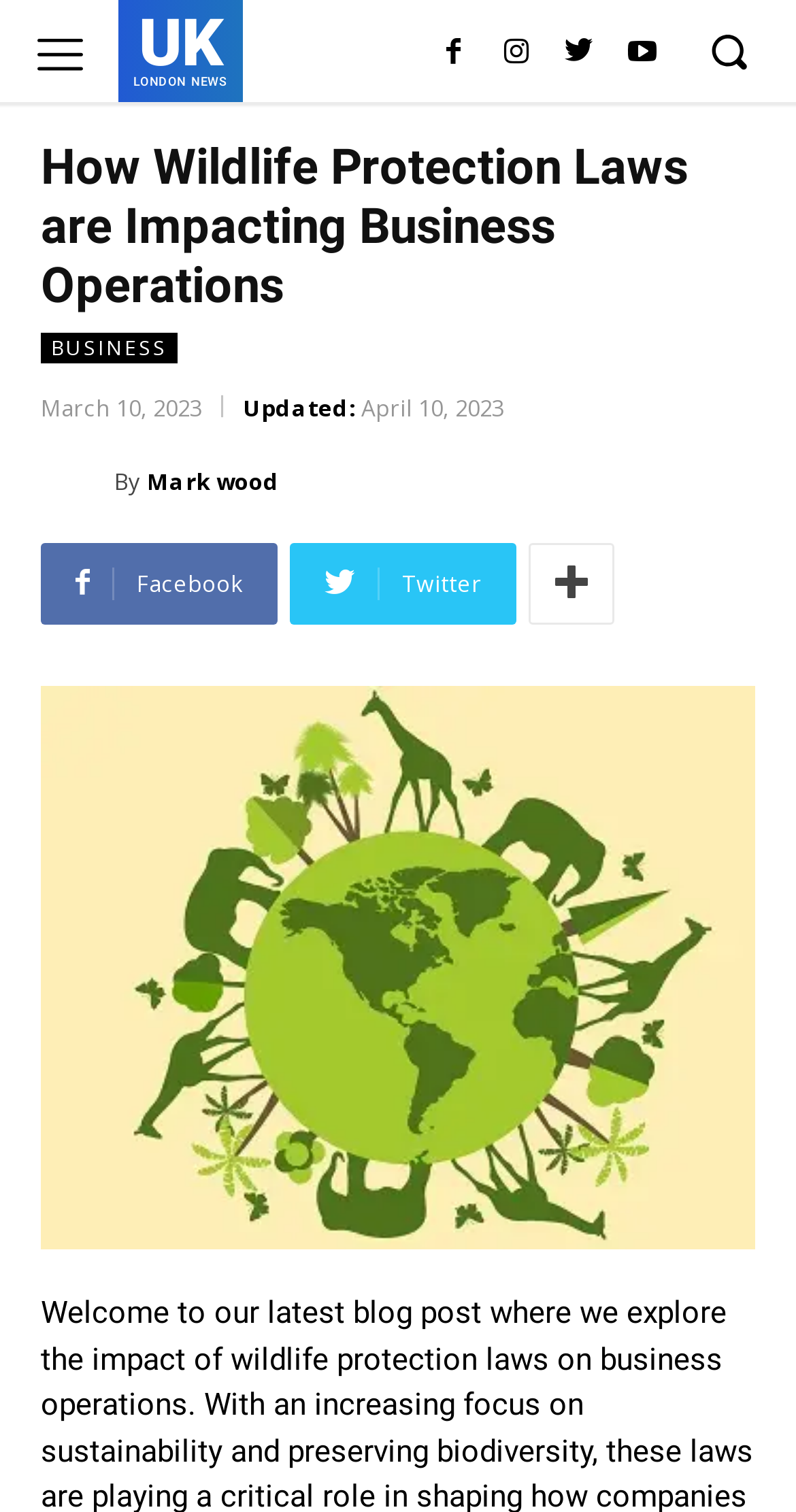Who is the author of the blog post?
Using the details shown in the screenshot, provide a comprehensive answer to the question.

I found the author's name by looking at the link element with the text 'Mark wood' which is located below the heading 'How Wildlife Protection Laws are Impacting Business Operations' and is accompanied by an image.